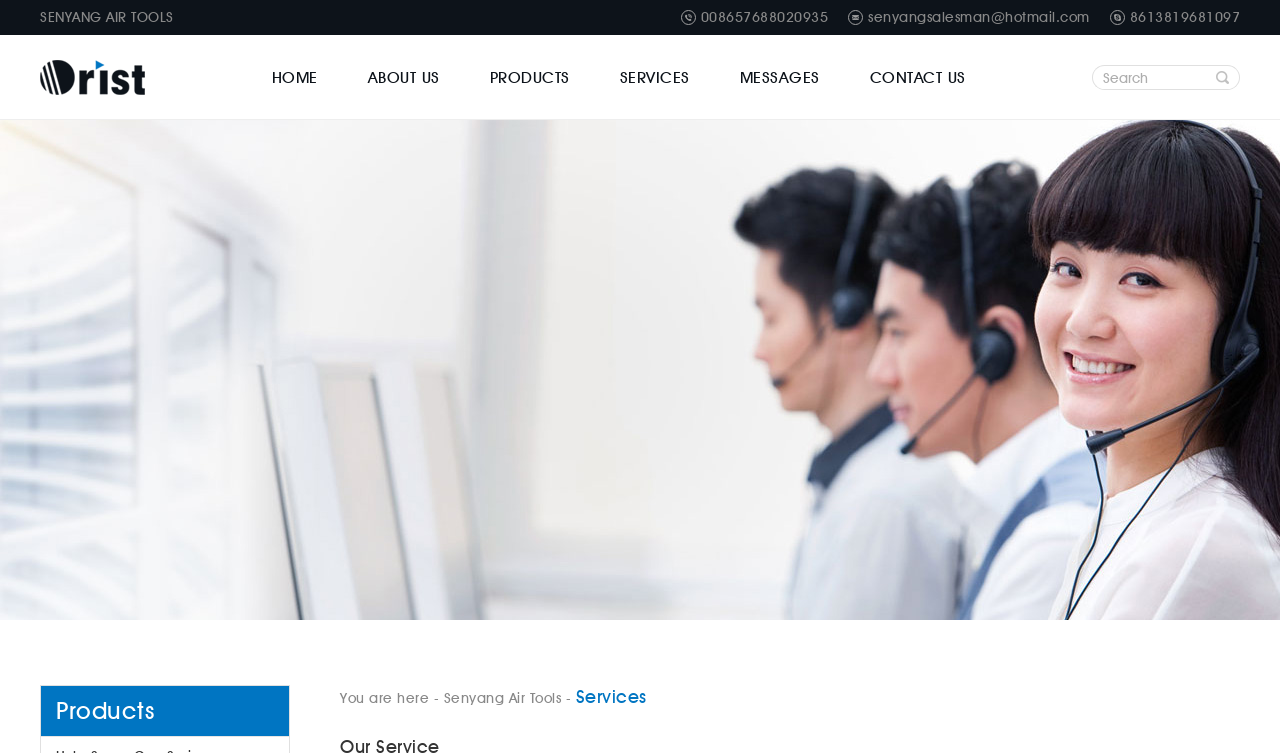What is the purpose of the textbox?
Look at the image and respond with a single word or a short phrase.

Search